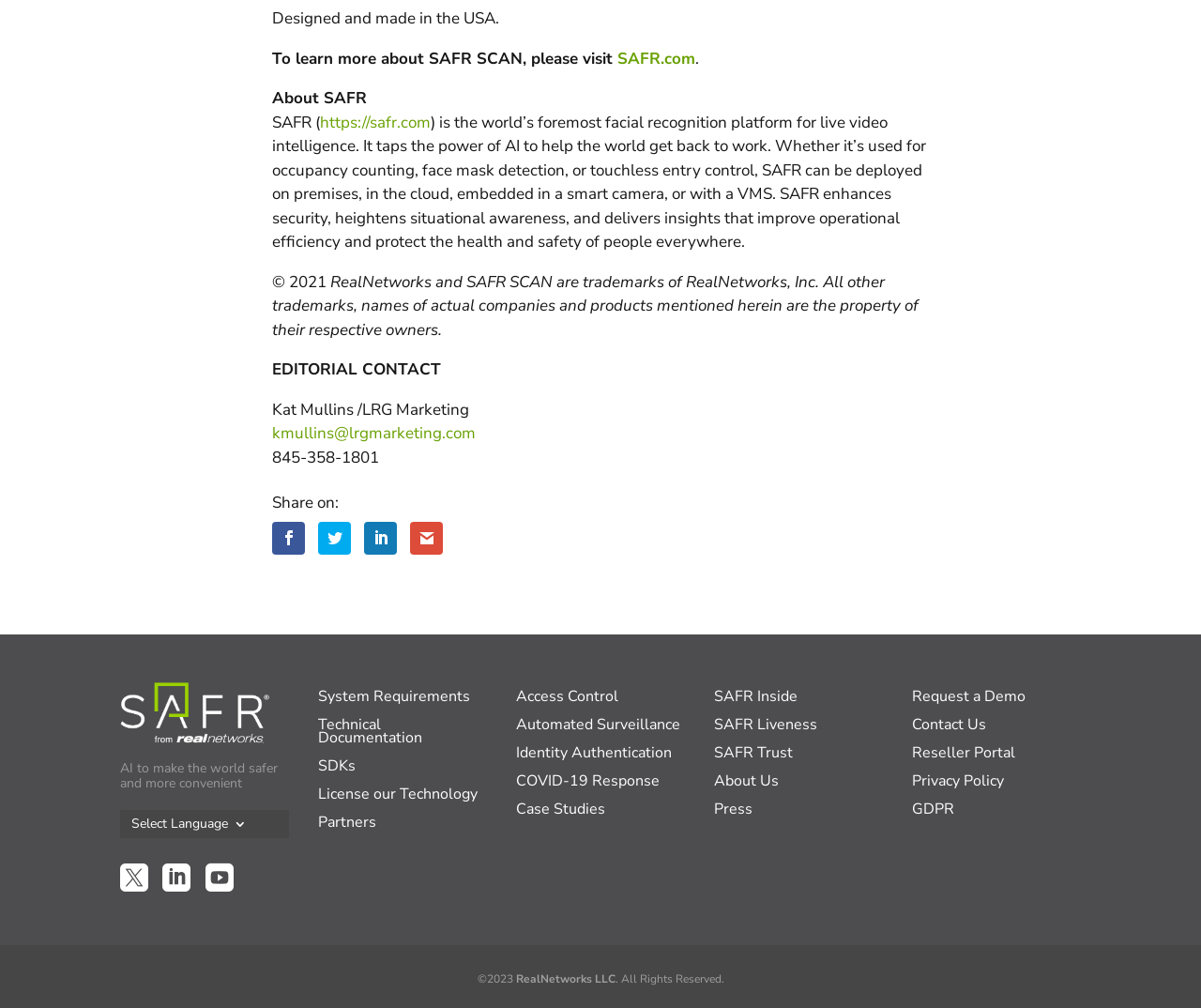Highlight the bounding box coordinates of the region I should click on to meet the following instruction: "Contact Kat Mullins".

[0.227, 0.419, 0.396, 0.441]